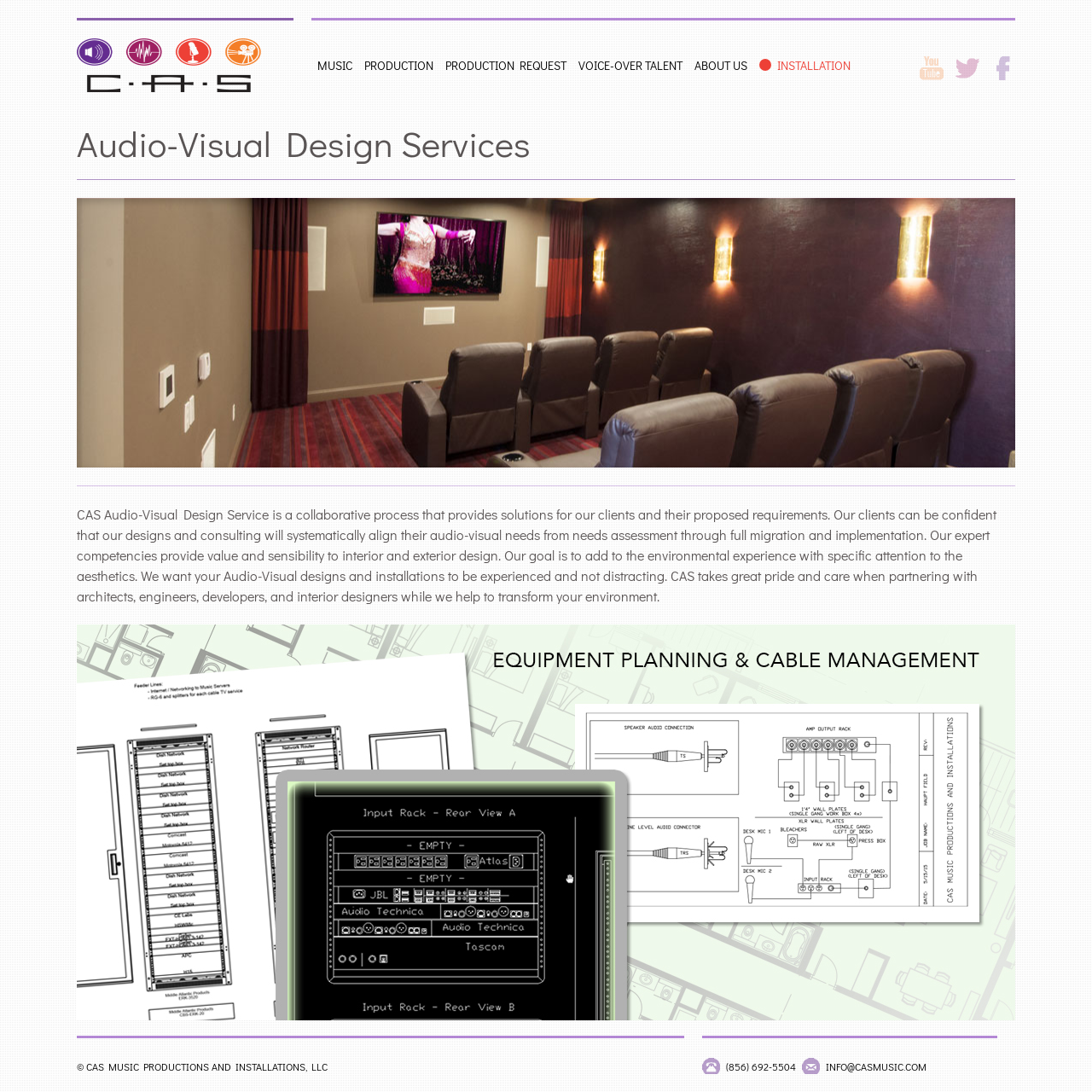What services does CAS provide?
Please answer the question with a single word or phrase, referencing the image.

Audio-Visual Design Services